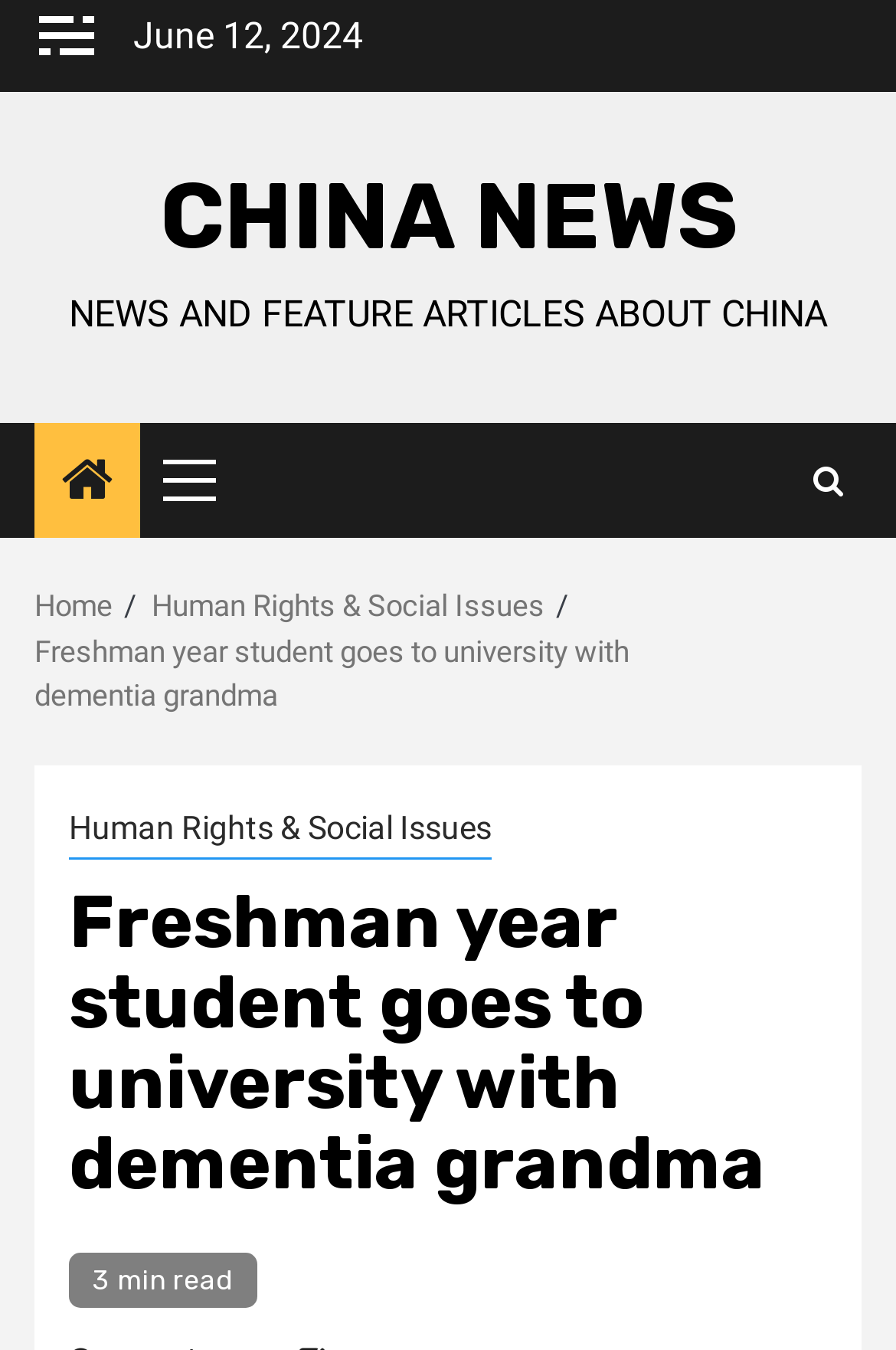What is the date of the news article?
Using the image, provide a concise answer in one word or a short phrase.

June 12, 2024